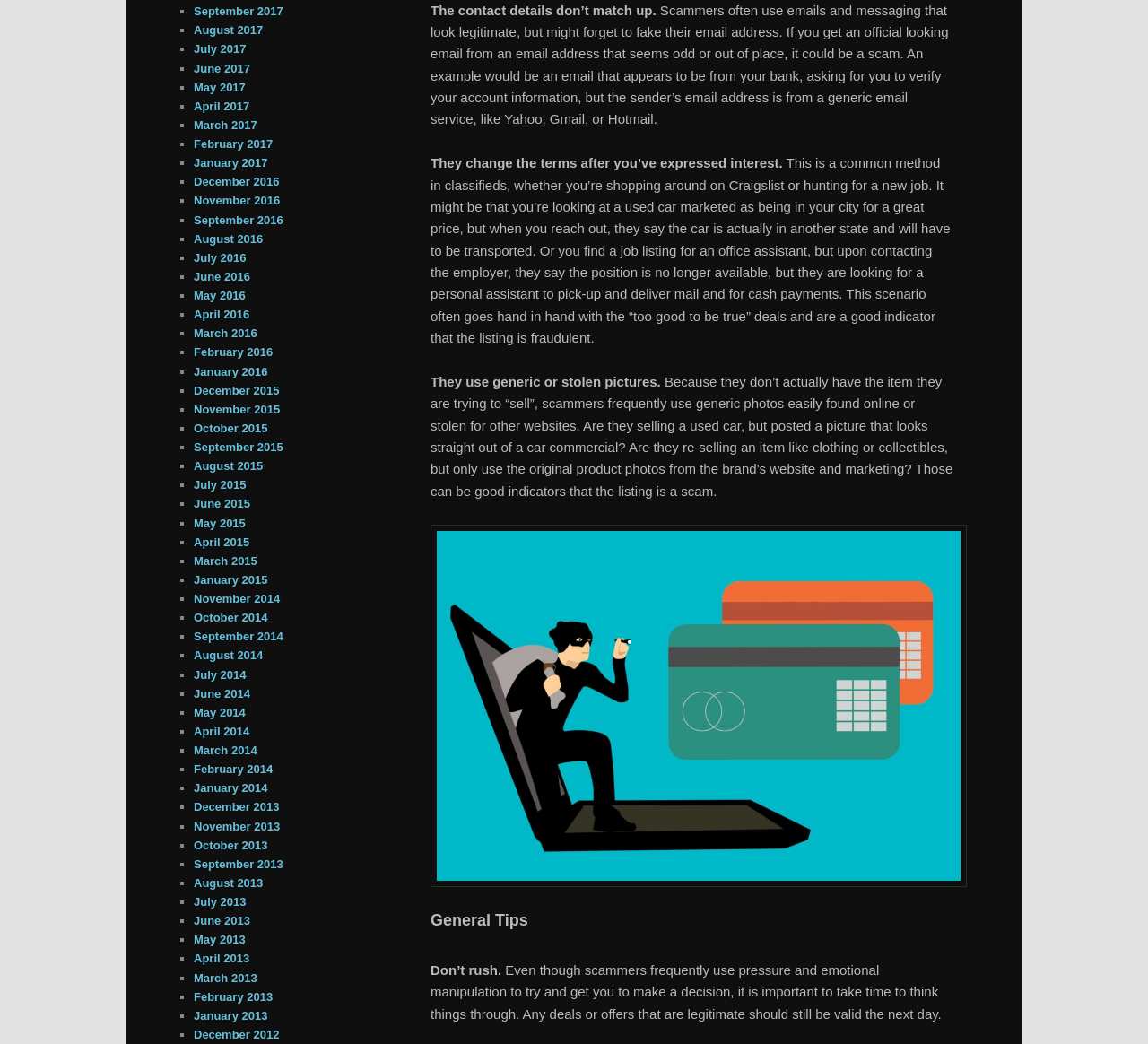Could you provide the bounding box coordinates for the portion of the screen to click to complete this instruction: "View the figure"?

[0.375, 0.502, 0.831, 0.856]